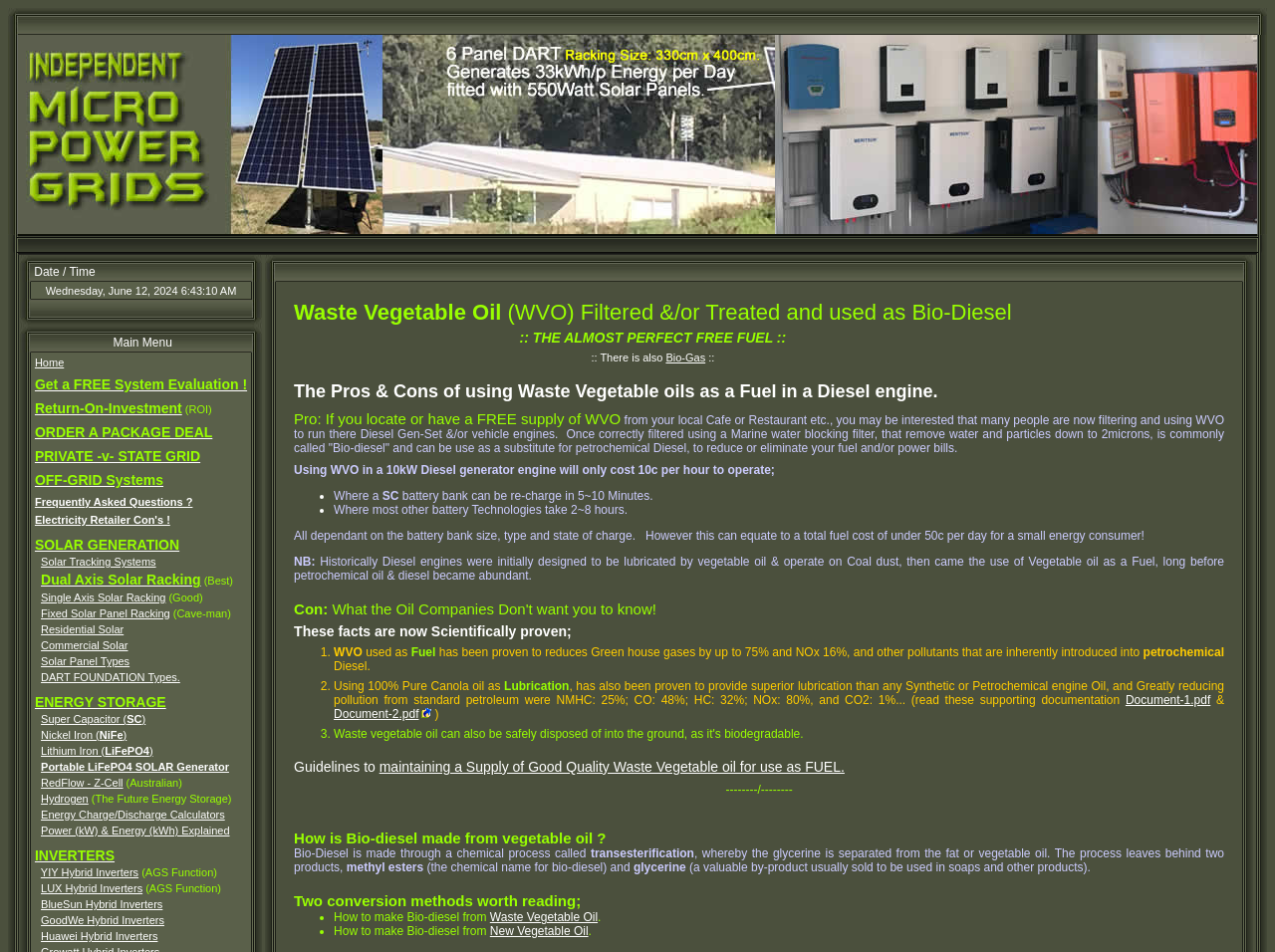Write an extensive caption that covers every aspect of the webpage.

The webpage is about running a diesel generator on waste vegetable oil (WVO). The title "The Pros & Cons of using Waste Vegetable oils in a Diesel engine" is displayed at the top. 

Below the title, there are three tables with multiple rows and columns. The first table has three columns, with the first column containing a small amount of text, the second column having a larger amount of text, and the third column being empty. 

The second table has a more complex structure, with multiple rows and columns. The first column contains dates and times, the second column has labels such as "Date / Time" and "Main Menu", and the third column has links to various pages, including "Home", "Get a FREE System Evaluation!", and "ORDER A PACKAGE DEAL". 

The third table is similar to the second, with multiple rows and columns. The first column contains links to various pages, including "PRIVATE -v- STATE GRID", "OFF-GRID Systems", and "Frequently Asked Questions?". The second column has labels such as "ROI" and "(Best)", and the third column has more links to pages, including "Solar Tracking Systems" and "Dual Axis Solar Racking". 

There are a total of 277 UI elements on the page, including links, tables, table cells, and static text. The links are arranged in a vertical column on the right side of the page, with the tables and static text on the left side.